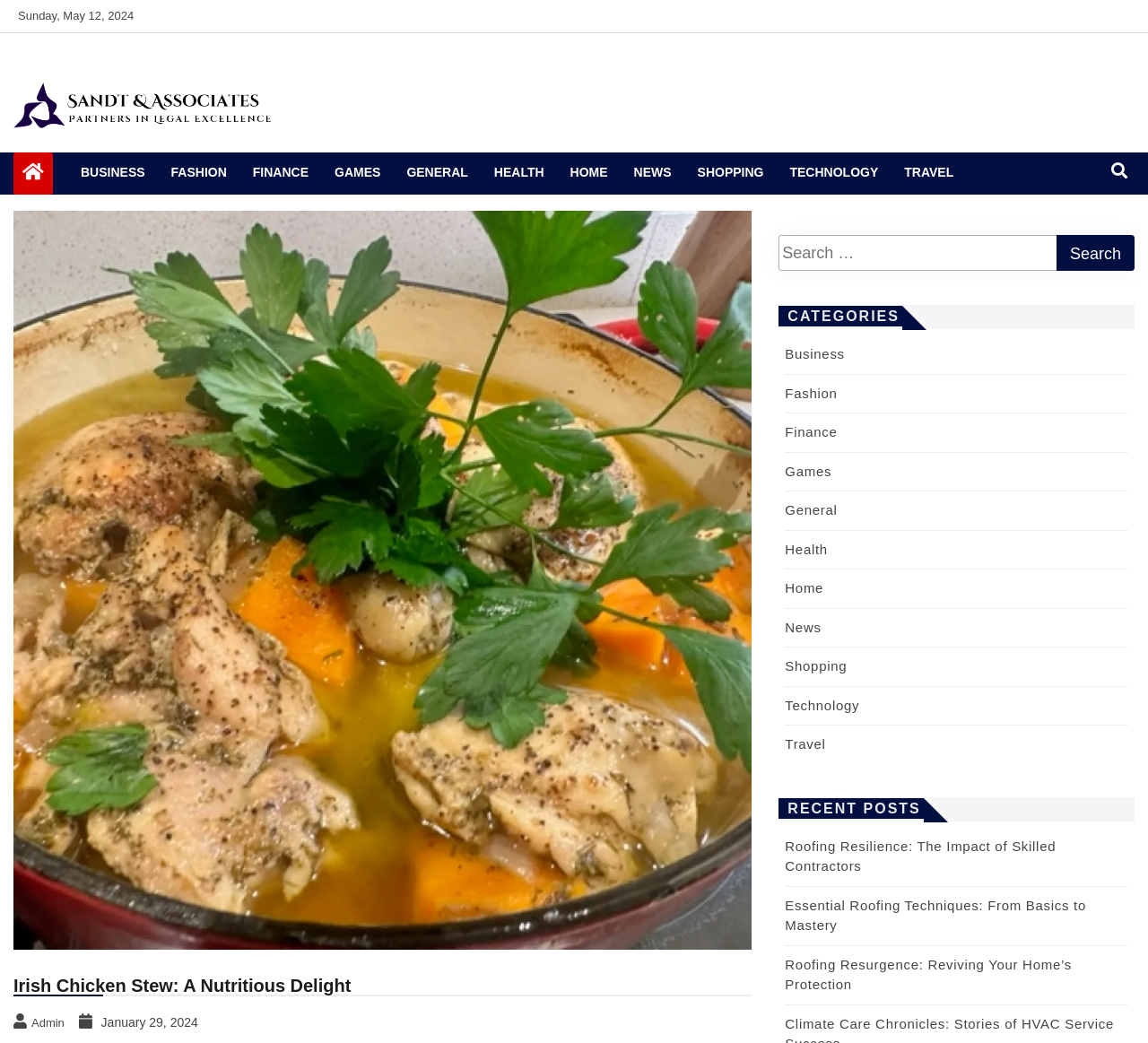Determine the bounding box coordinates of the section to be clicked to follow the instruction: "Read the 'Irish Chicken Stew: A Nutritious Delight' article". The coordinates should be given as four float numbers between 0 and 1, formatted as [left, top, right, bottom].

[0.012, 0.547, 0.655, 0.564]